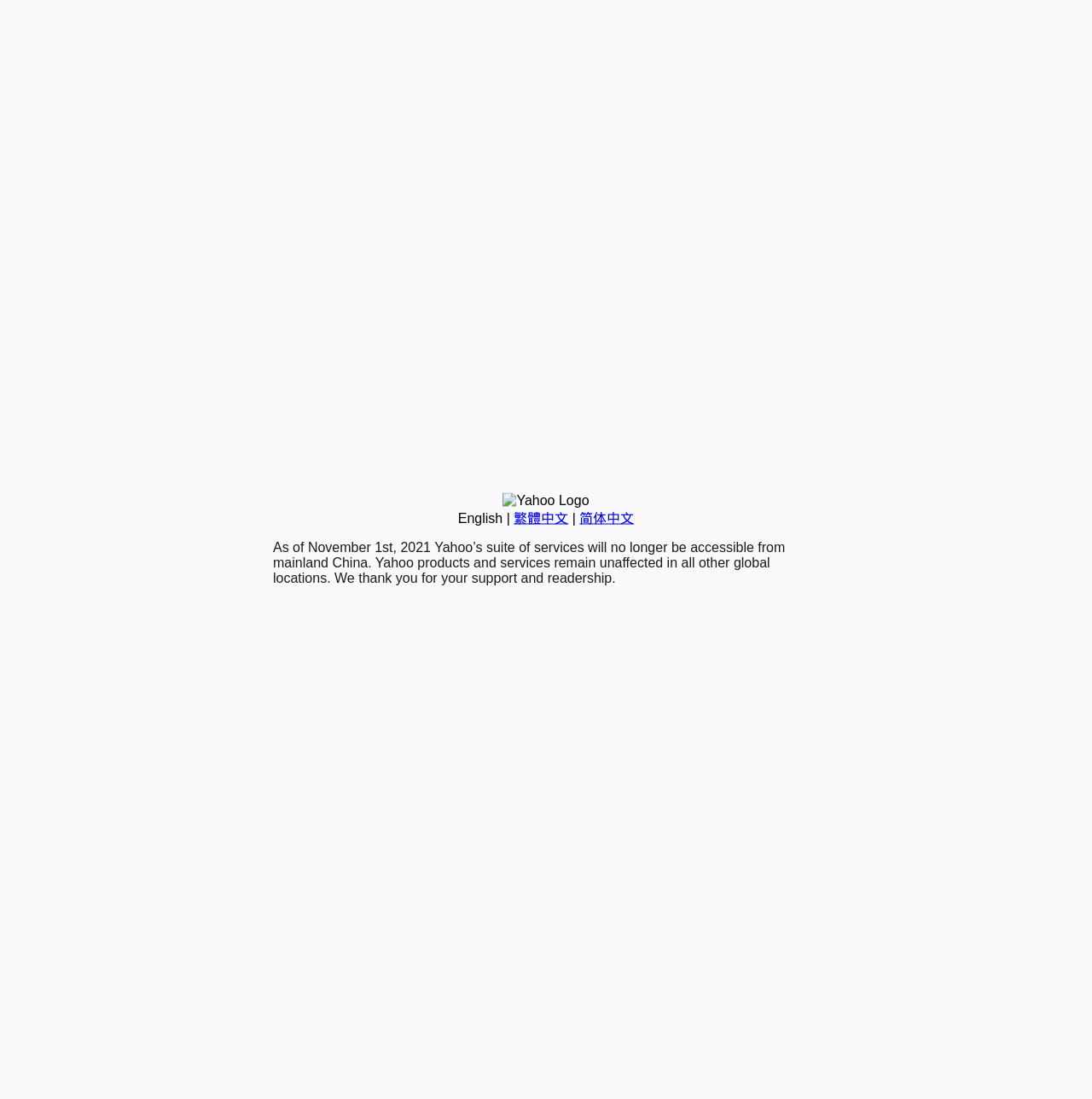Provide the bounding box coordinates of the UI element that matches the description: "繁體中文".

[0.47, 0.465, 0.52, 0.478]